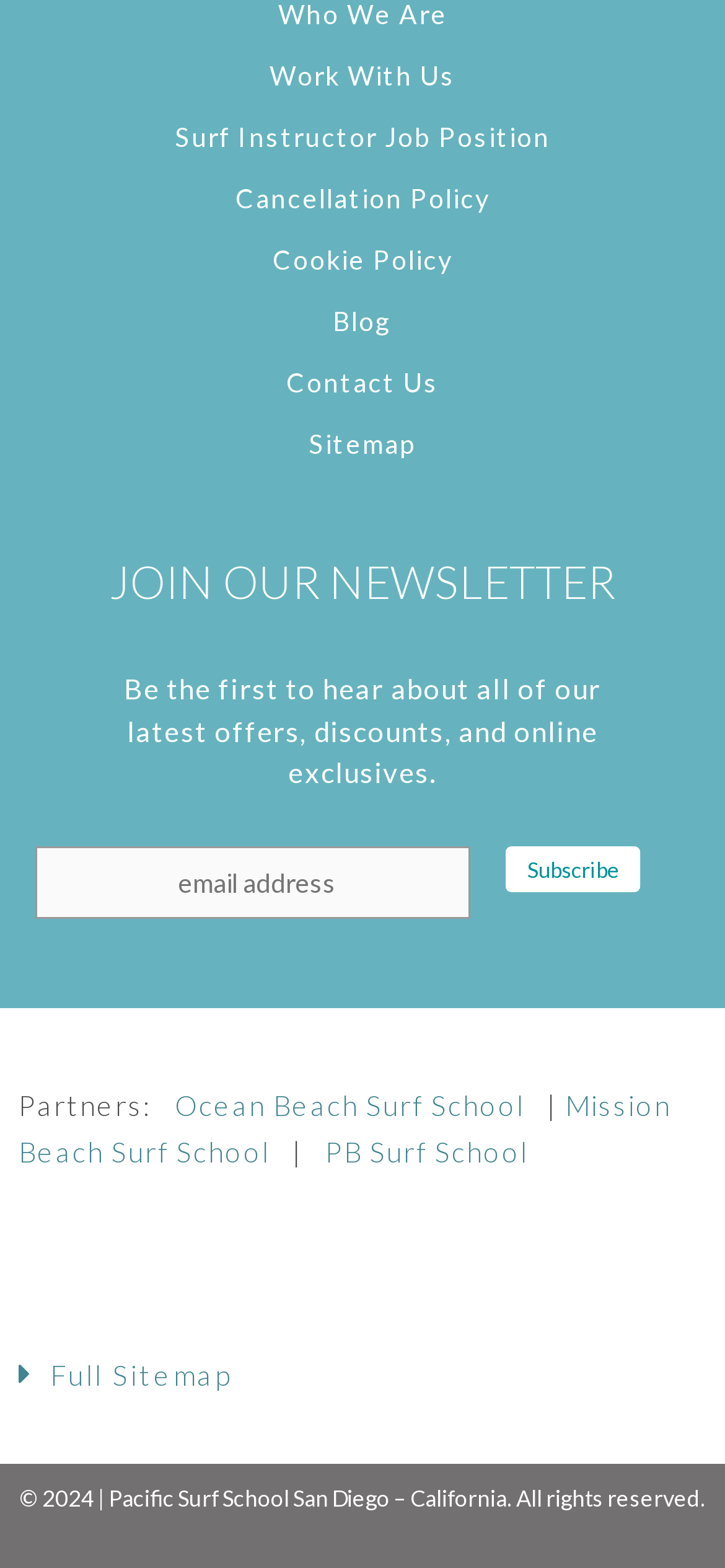Find the bounding box coordinates of the element to click in order to complete this instruction: "Search for medication". The bounding box coordinates must be four float numbers between 0 and 1, denoted as [left, top, right, bottom].

None